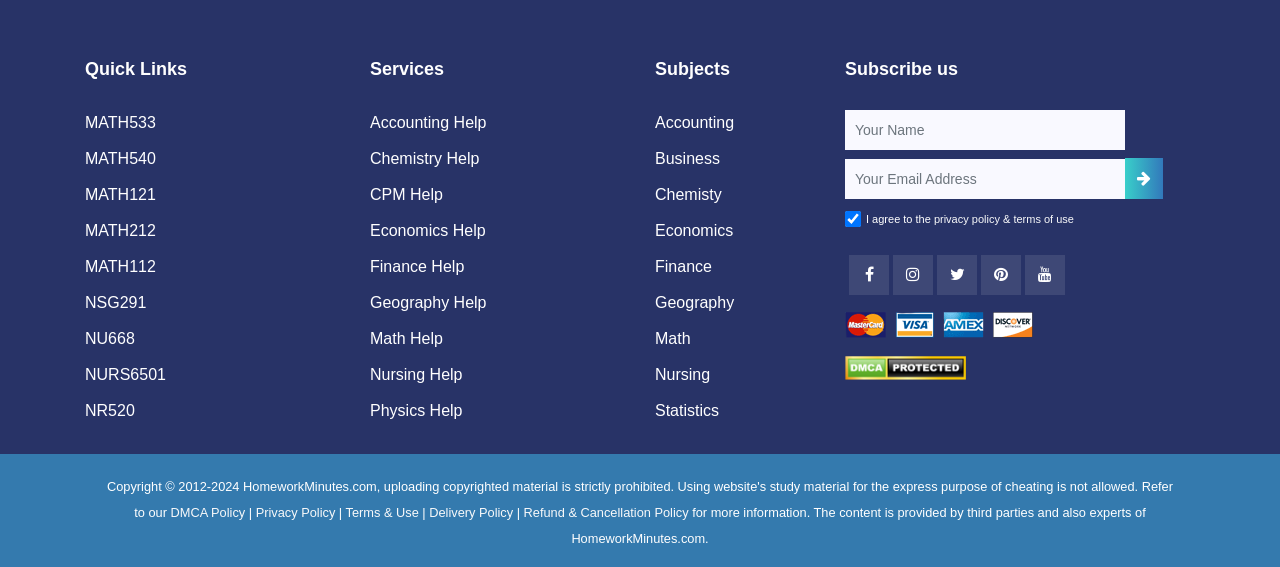Can you find the bounding box coordinates for the element to click on to achieve the instruction: "Click on Add Subscriber button"?

[0.879, 0.279, 0.909, 0.351]